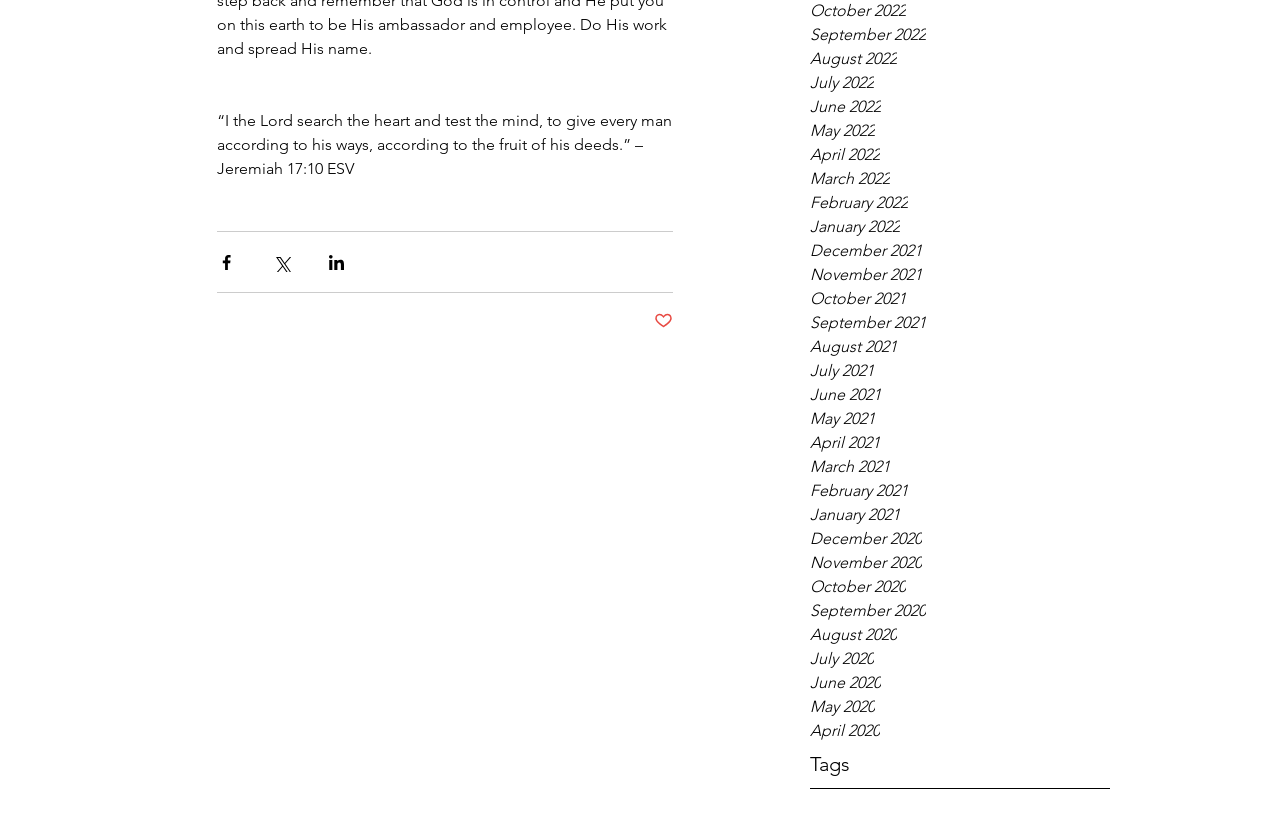Provide the bounding box coordinates of the UI element this sentence describes: "May 2020".

[0.633, 0.845, 0.867, 0.875]